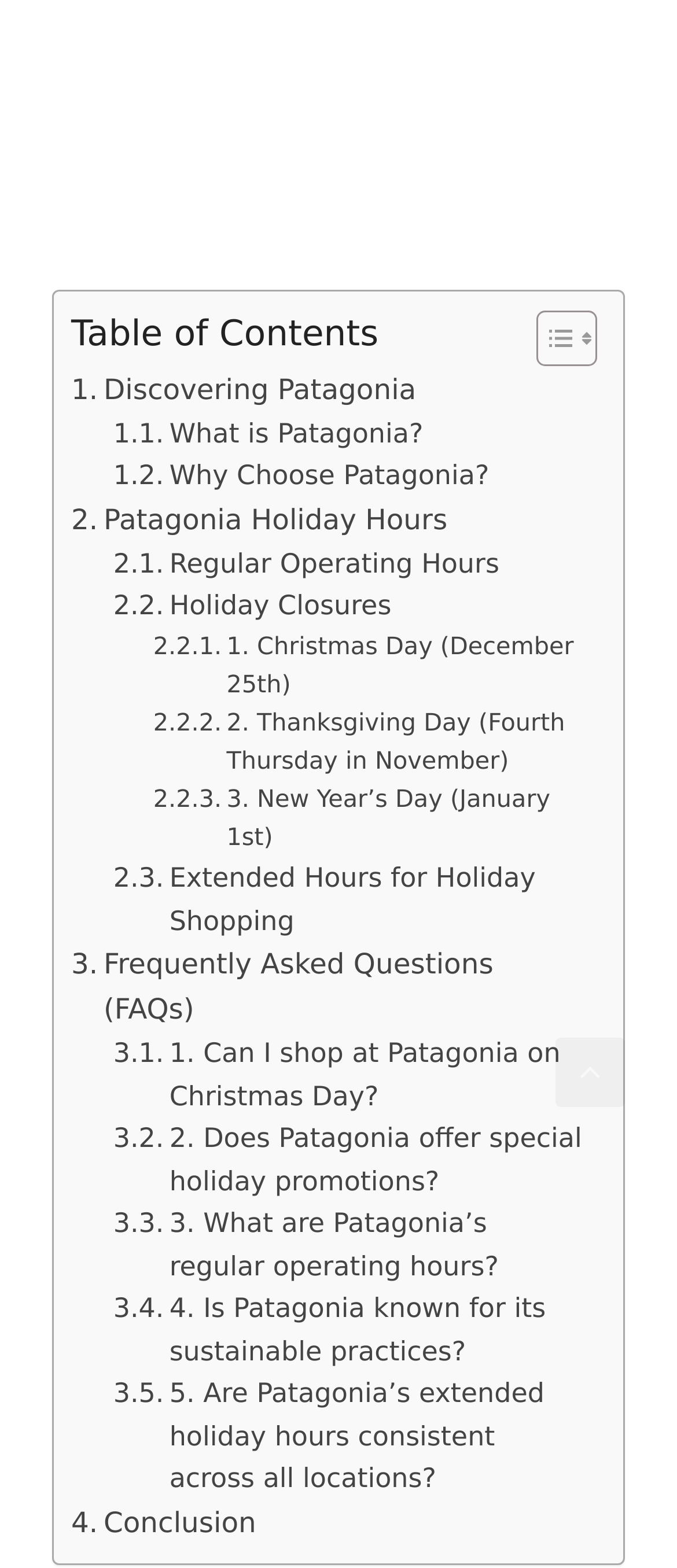What is the purpose of the 'Scroll back to top' link? Examine the screenshot and reply using just one word or a brief phrase.

To scroll back to top of page